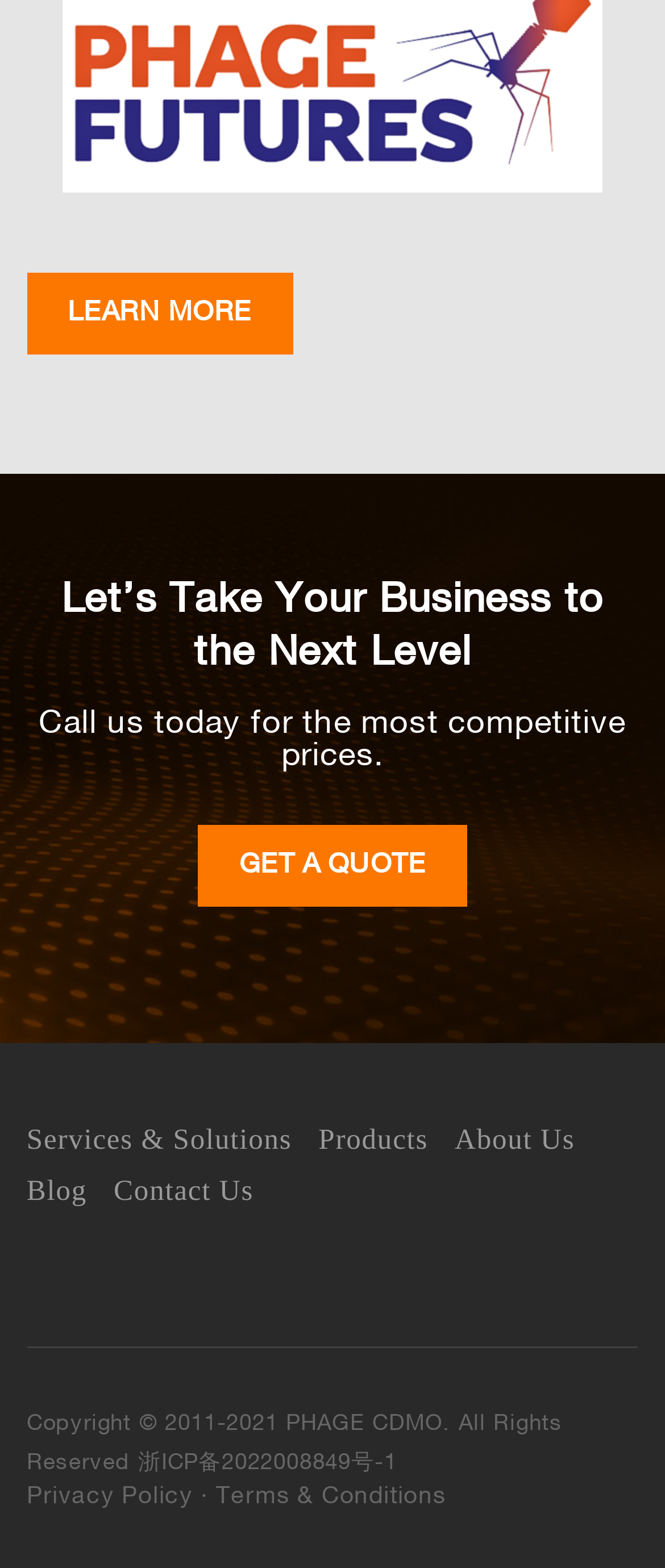Please find the bounding box coordinates of the element that must be clicked to perform the given instruction: "View services and solutions". The coordinates should be four float numbers from 0 to 1, i.e., [left, top, right, bottom].

[0.04, 0.716, 0.439, 0.737]